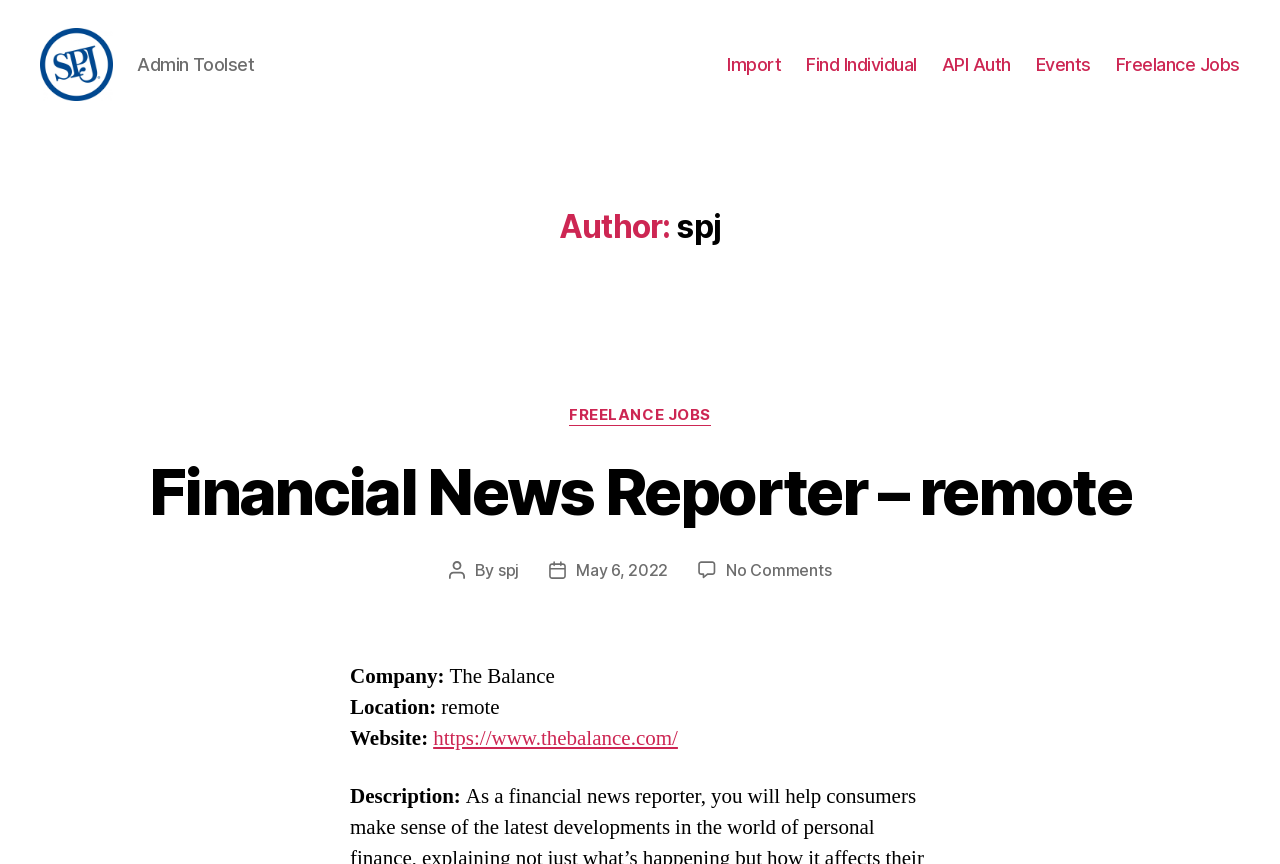Highlight the bounding box coordinates of the element that should be clicked to carry out the following instruction: "Click on the 'Import' link". The coordinates must be given as four float numbers ranging from 0 to 1, i.e., [left, top, right, bottom].

[0.568, 0.072, 0.61, 0.097]